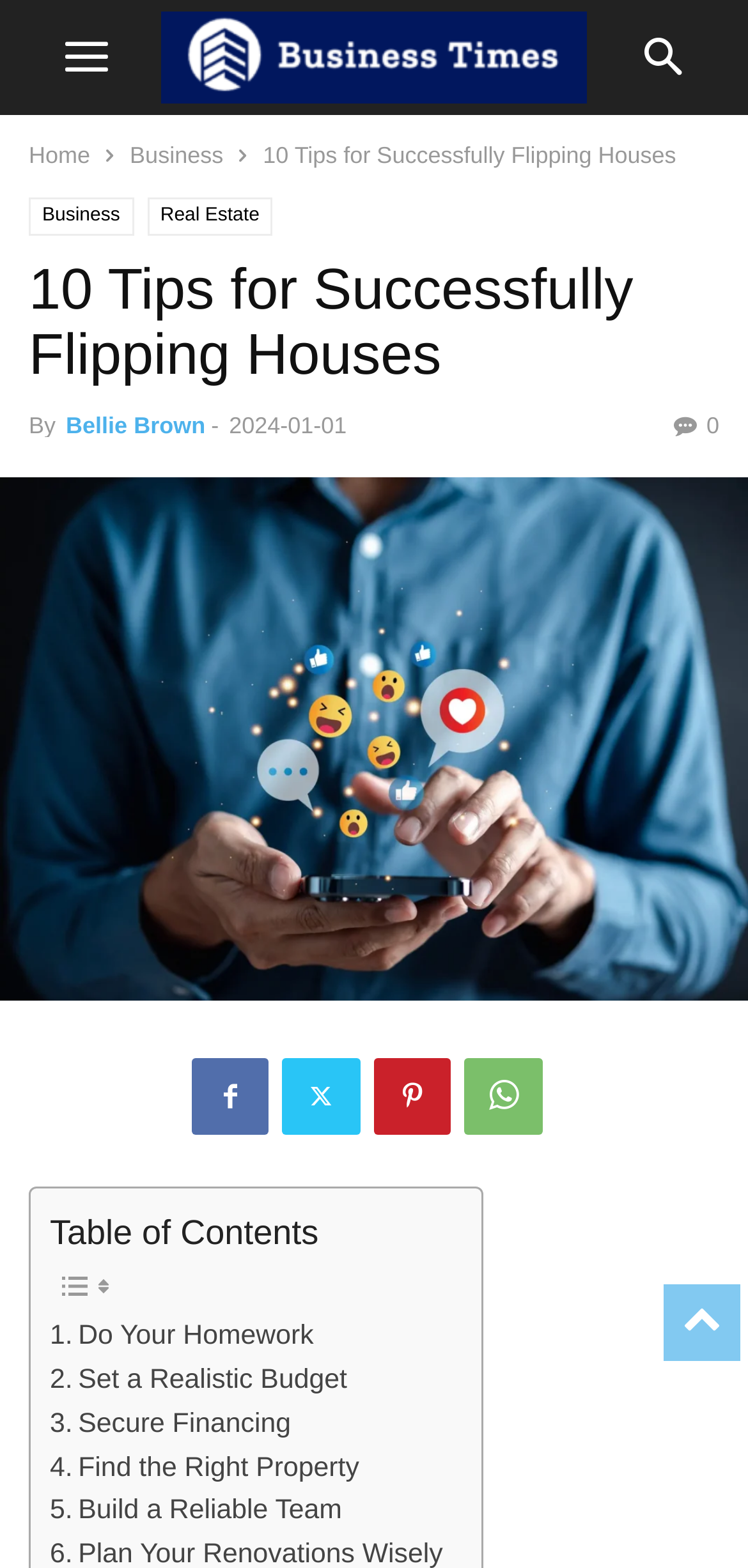Identify and provide the bounding box coordinates of the UI element described: "WhatsApp". The coordinates should be formatted as [left, top, right, bottom], with each number being a float between 0 and 1.

[0.621, 0.675, 0.726, 0.724]